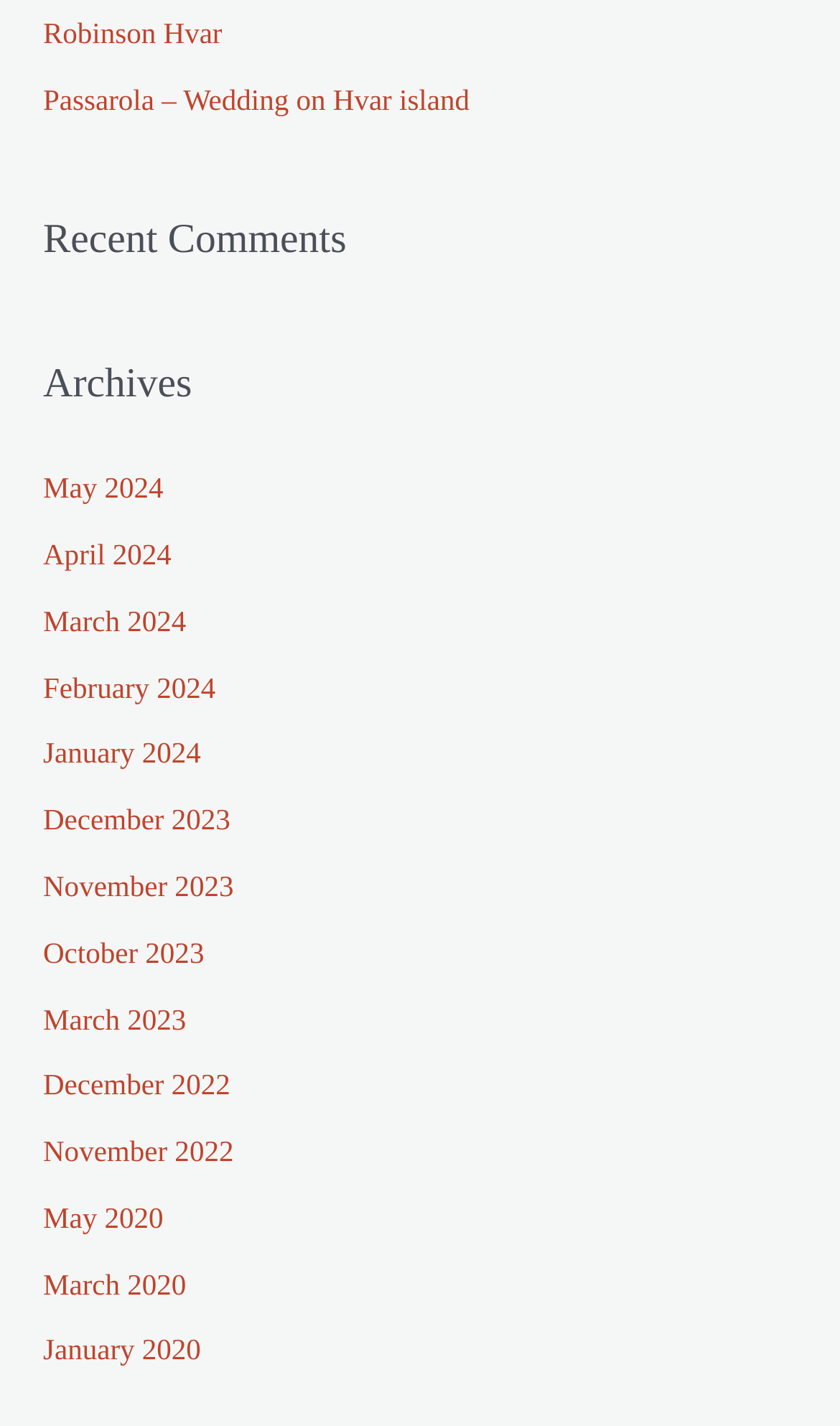Please specify the bounding box coordinates of the clickable region to carry out the following instruction: "Check 'Recent Comments'". The coordinates should be four float numbers between 0 and 1, in the format [left, top, right, bottom].

[0.051, 0.149, 0.949, 0.192]